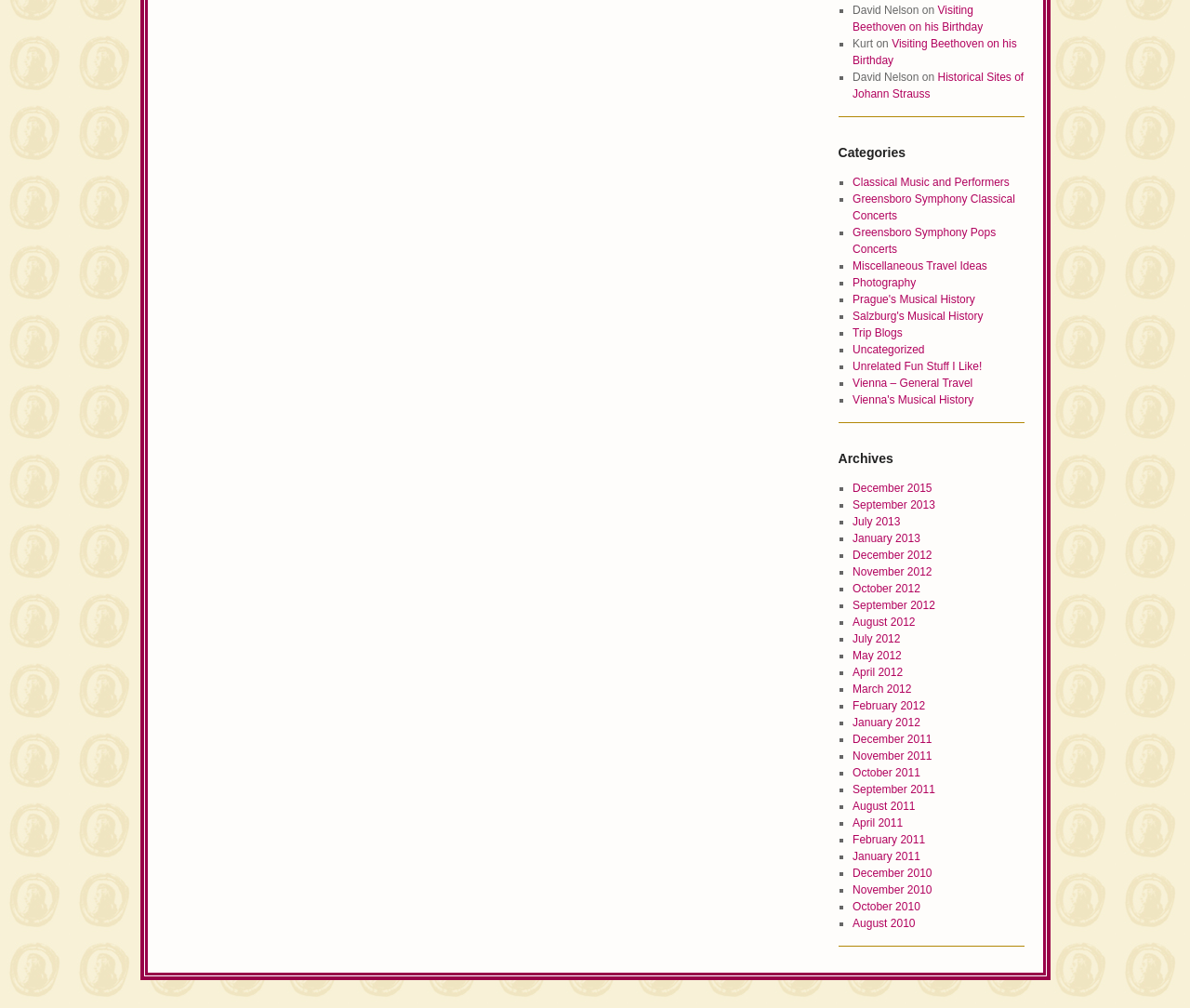Identify the bounding box coordinates for the UI element that matches this description: "Salzburg's Musical History".

[0.716, 0.307, 0.826, 0.32]